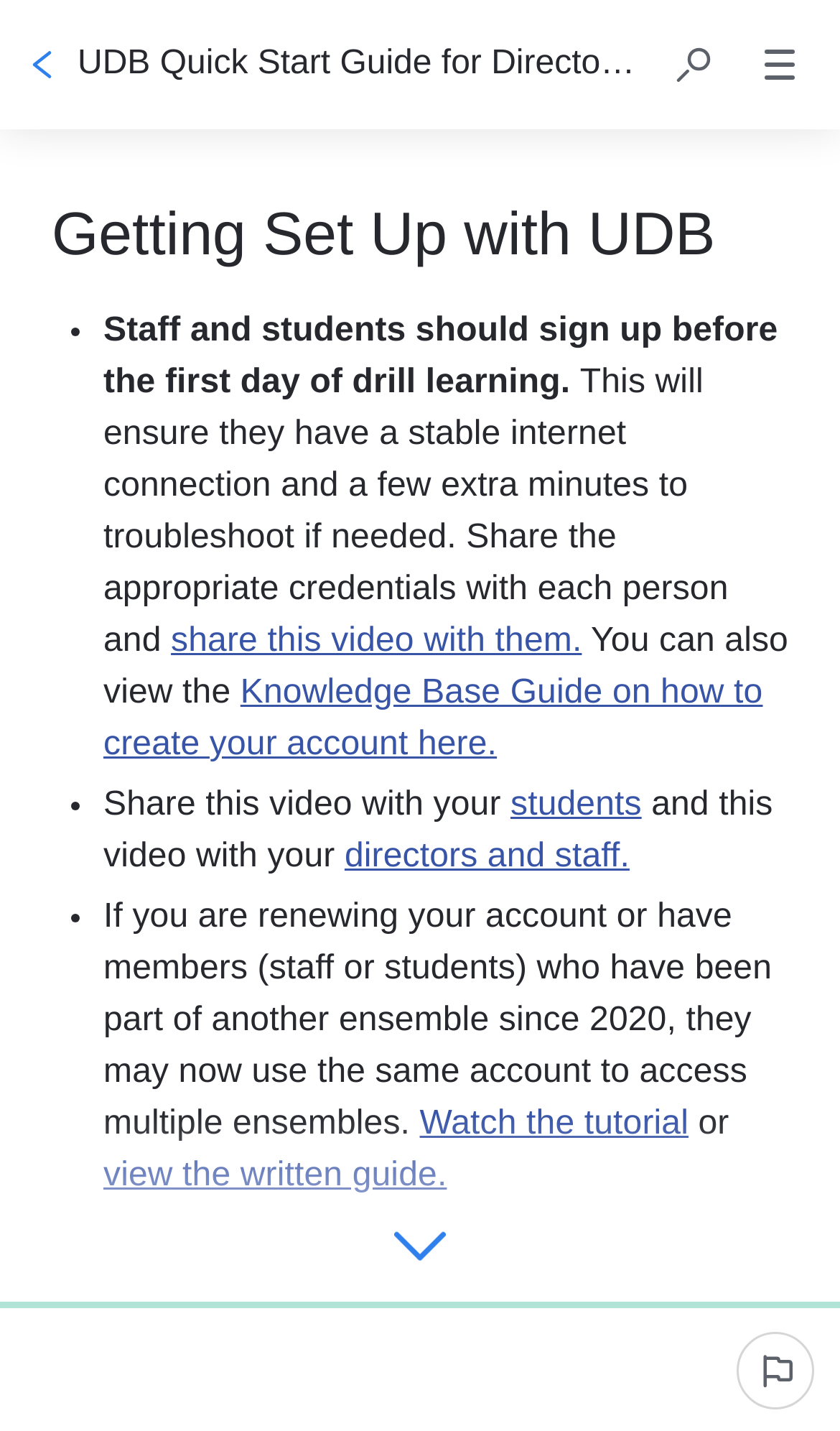Give a detailed account of the webpage.

The webpage is titled "UDB Quick Start Guide for Directors and Designers" and appears to be a knowledge base guide. At the top, there is a link to "Skip to main content" and a small icon. Below this, the title of the guide is displayed prominently. 

To the right of the title, there is a button with an icon, and another button labeled "menu". 

The main content of the page is divided into sections, each marked with a heading. The first section is titled "Getting Set Up with UDB". This section contains a list of three items, each marked with a bullet point. The first item advises staff and students to sign up before the first day of drill learning to ensure a stable internet connection and time to troubleshoot. The second item suggests sharing a video with students and directors, and provides links to do so. The third item provides information for those renewing their account or with members who have been part of another ensemble since 2020.

Below this section, there is an image, and then a link to "Watch the tutorial" and another link to "view the written guide". 

At the very bottom of the page, there is a button to "Report an issue on this step" with an accompanying icon.